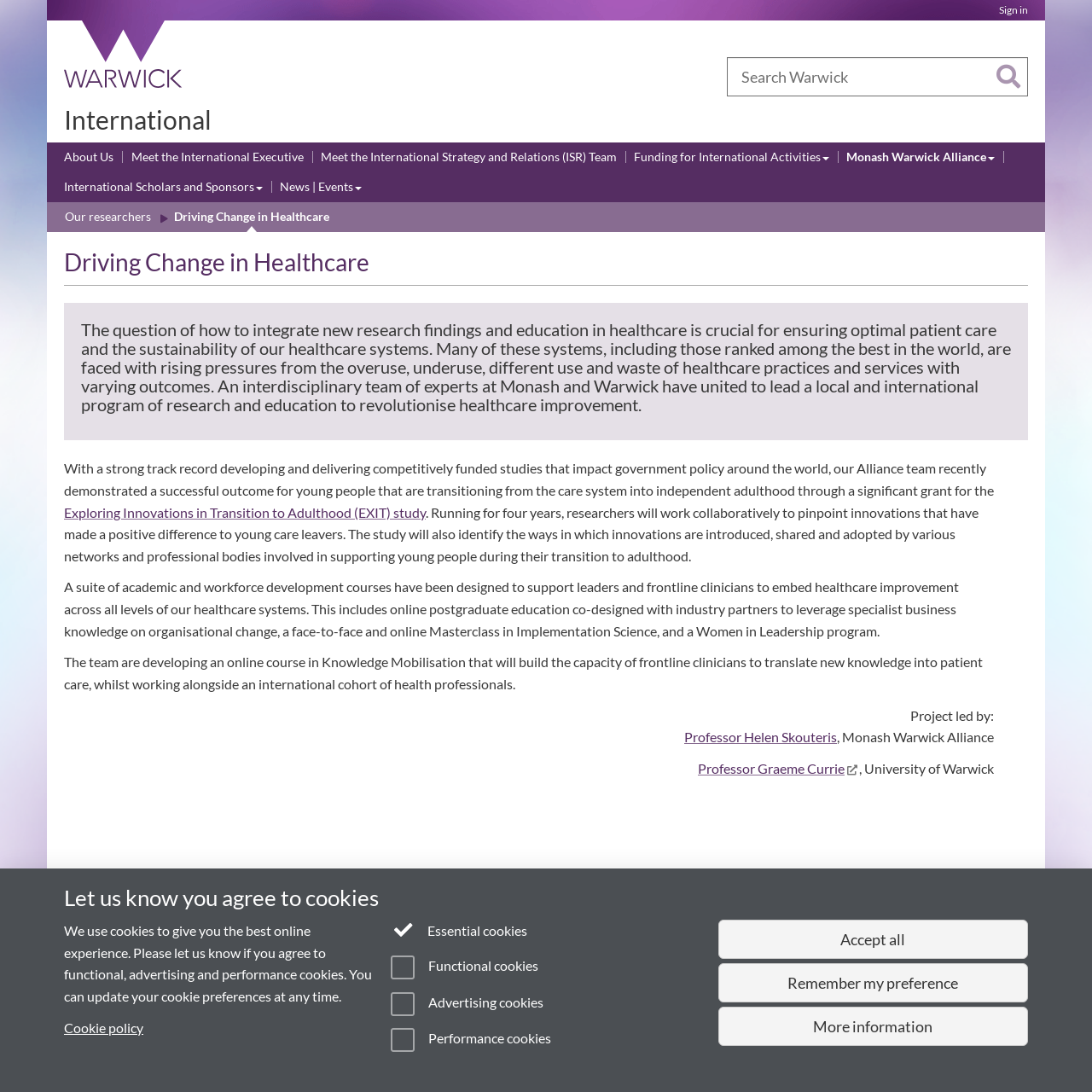Offer a detailed account of what is visible on the webpage.

The webpage is titled "Driving Change in Healthcare" and has a utility bar at the top with a "Sign in" link. Below the utility bar, there is a University of Warwick homepage link accompanied by an image. 

To the right of the university homepage link, there is a search bar with a combobox and a search button. Below the search bar, there are two navigation sections: "Site links" and "Primary navigation". The "Site links" section contains links to "Study", "Research", "Business", "Alumni", "News", and "Engagement". The "Primary navigation" section has links to "About Us", "Meet the International Executive", "Meet the International Strategy and Relations (ISR) Team", "Funding for International Activities", "Monash Warwick Alliance", and "International Scholars and Sponsors". 

Below the navigation sections, there is a main content area with a heading that reads "Driving Change in Healthcare". The content area is divided into several sections, each discussing a different aspect of healthcare improvement. The first section explains the importance of integrating new research findings and education in healthcare. The second section describes a study on young people transitioning from care systems into independent adulthood. The third section discusses academic and workforce development courses designed to support leaders and frontline clinicians in embedding healthcare improvement. The fourth section mentions an online course in Knowledge Mobilisation.

At the bottom of the page, there is a section with links to social media platforms, including Twitter, LinkedIn, and YouTube. There is also a "Page contact" section with an email link and a "Last revised" date. Additionally, there are links to "Powered by Sitebuilder", "Accessibility", "Cookies", and other website-related information.

Finally, there is a complementary section at the bottom of the page with a heading that reads "Let us know you agree to cookies". This section explains the use of cookies on the website and provides options to accept or decline different types of cookies.